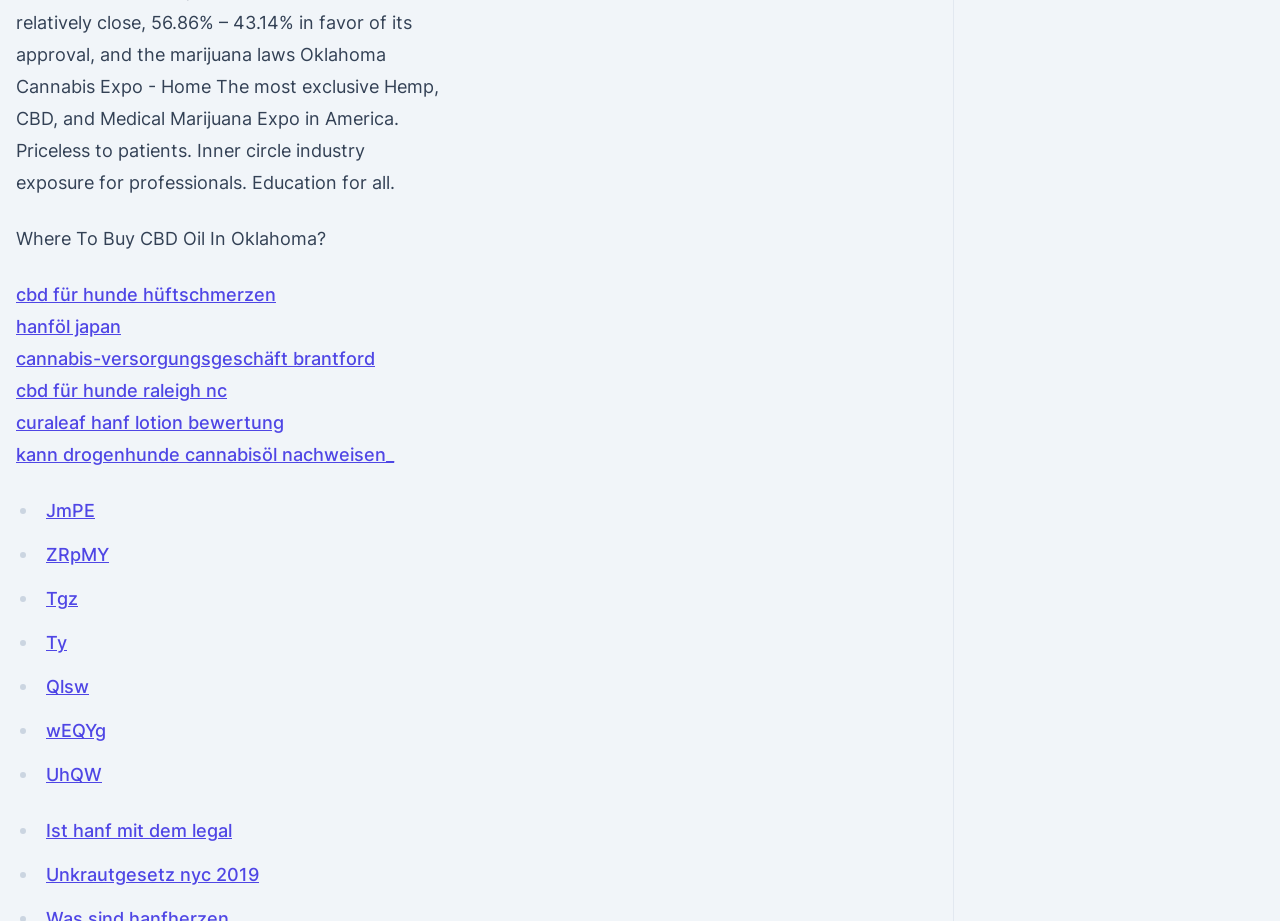Use a single word or phrase to answer the question: What is the focus of the webpage?

CBD oil in Oklahoma